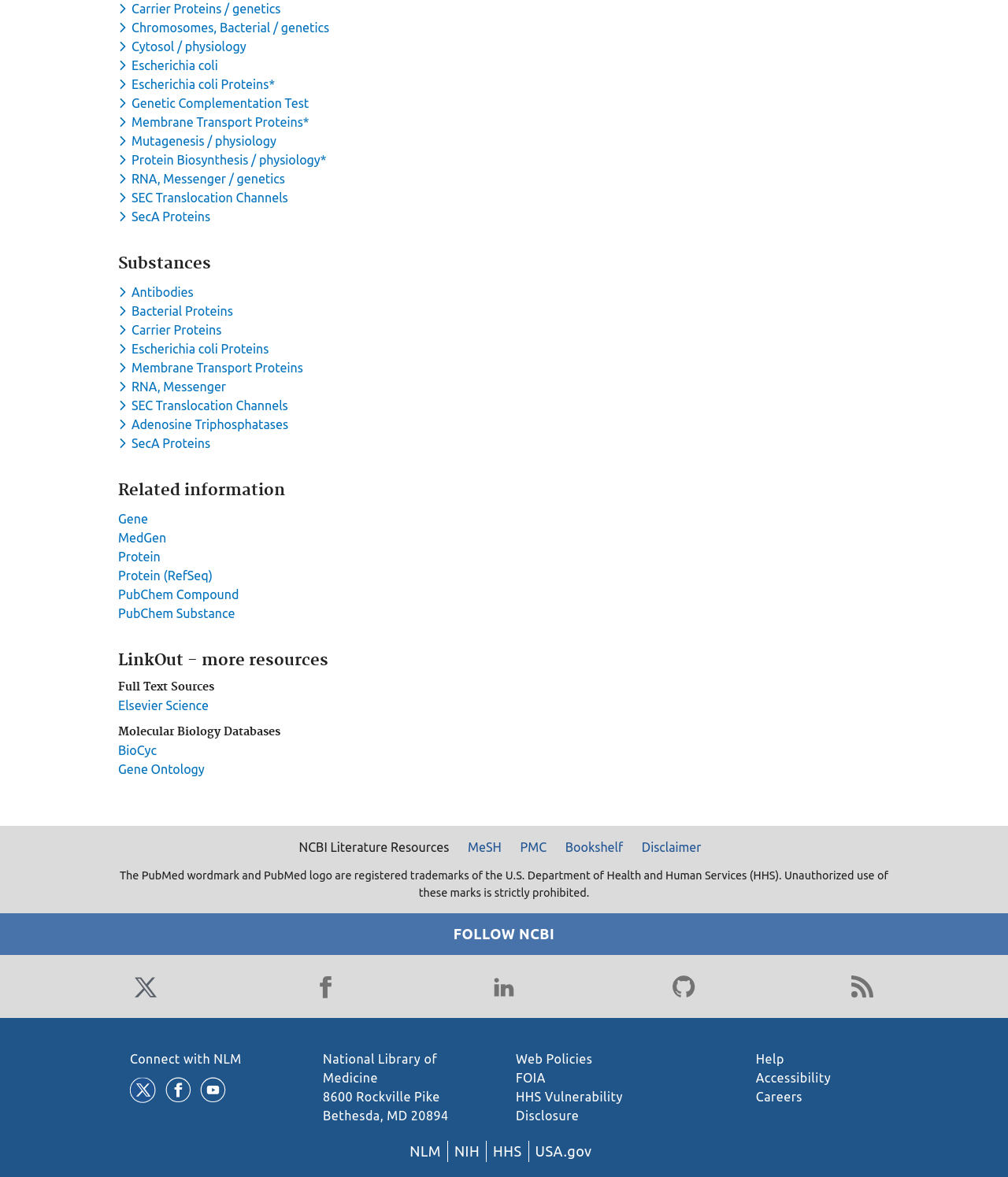What is the main category of the substances?
Identify the answer in the screenshot and reply with a single word or phrase.

Proteins